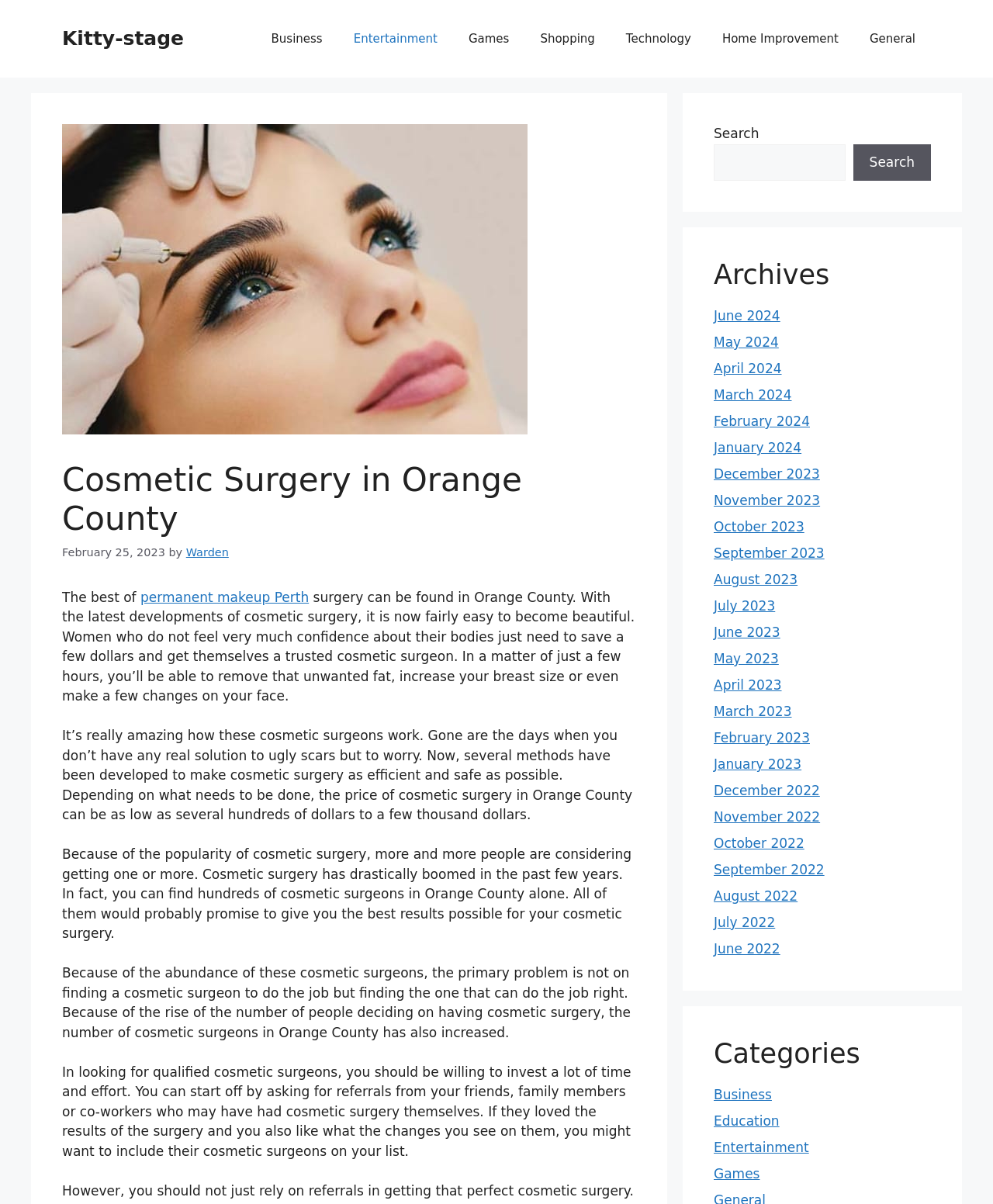Find the bounding box coordinates of the clickable area required to complete the following action: "Search for something".

[0.719, 0.12, 0.851, 0.15]